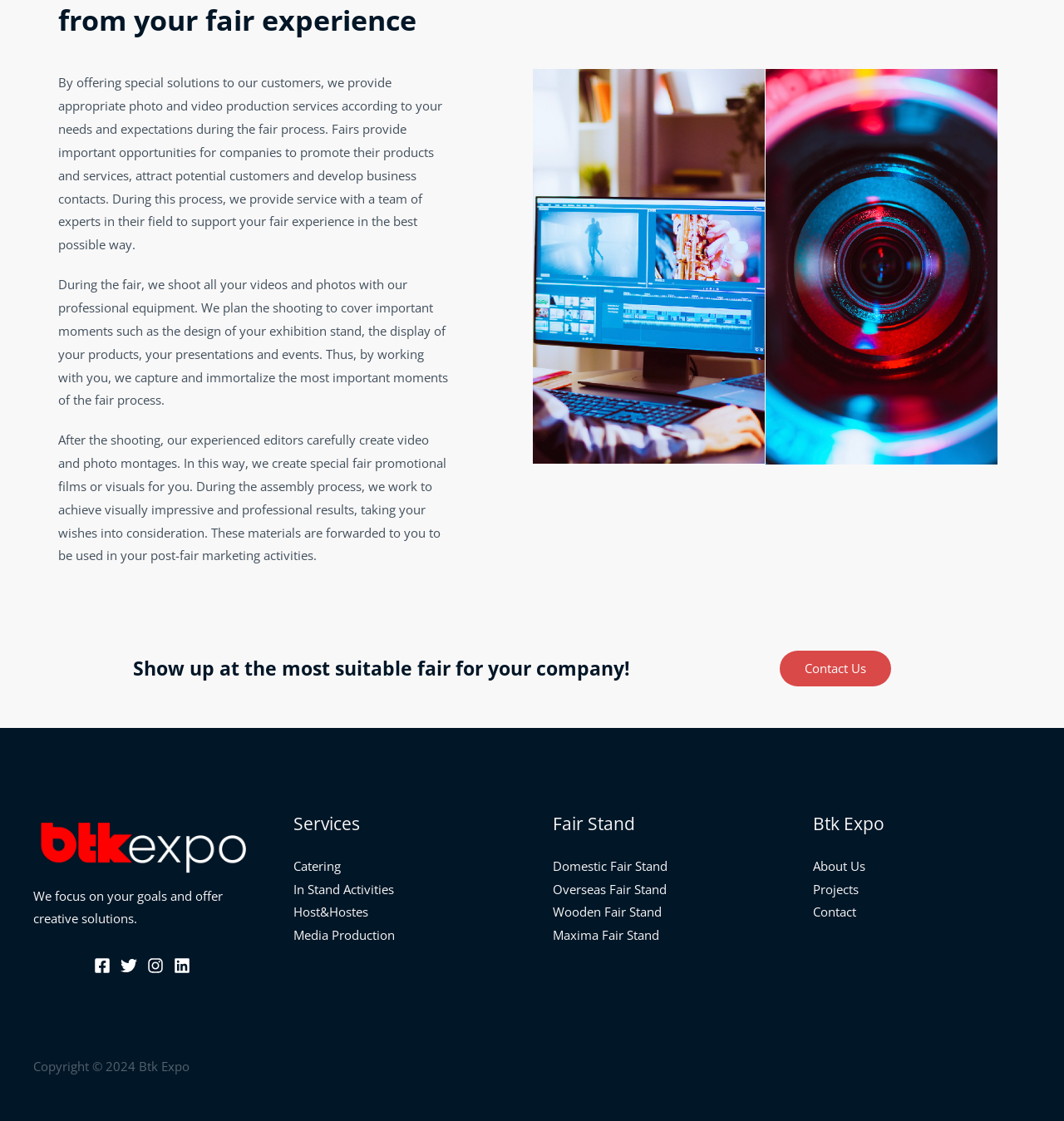Provide the bounding box coordinates of the HTML element described by the text: "Media Production". The coordinates should be in the format [left, top, right, bottom] with values between 0 and 1.

[0.275, 0.827, 0.371, 0.842]